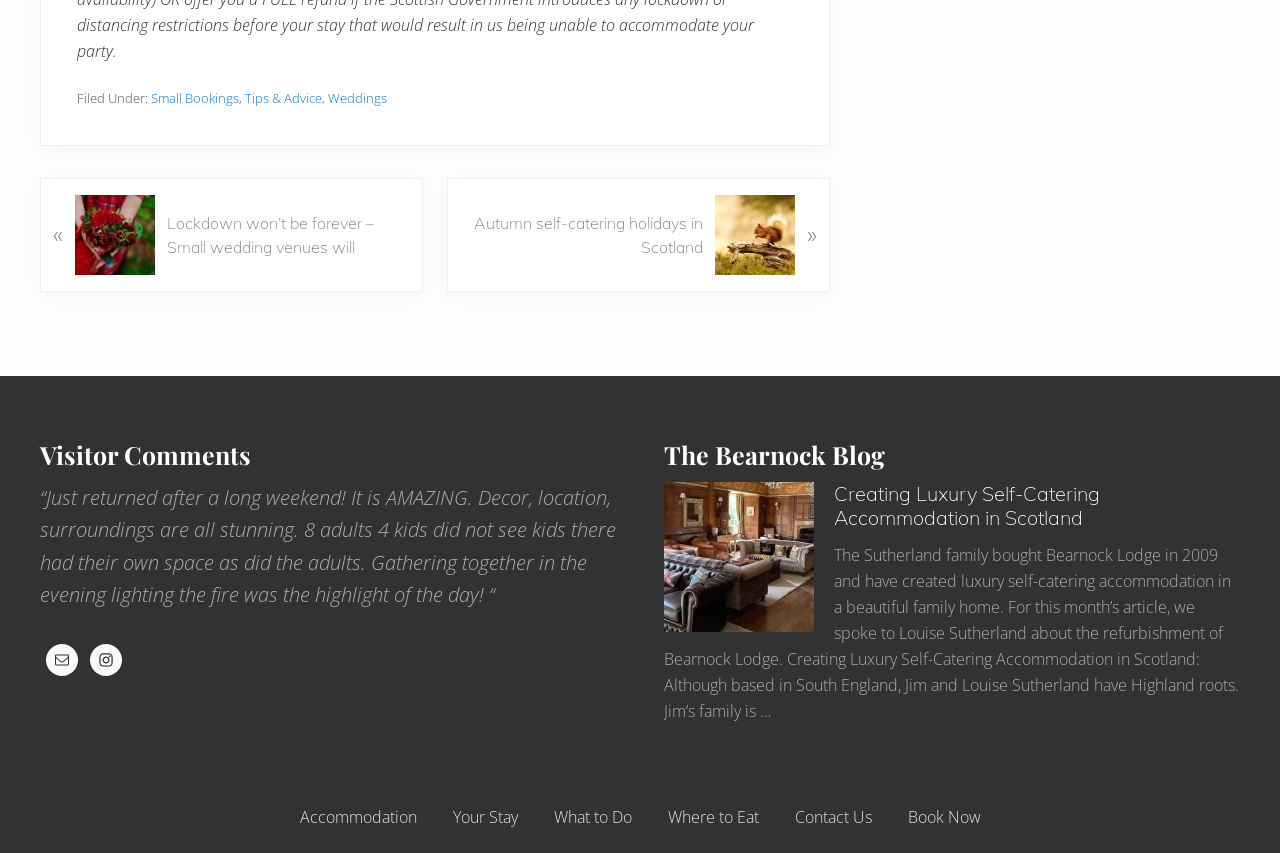Find the bounding box coordinates for the element that must be clicked to complete the instruction: "Click on 'Small Bookings'". The coordinates should be four float numbers between 0 and 1, indicated as [left, top, right, bottom].

[0.118, 0.104, 0.187, 0.126]